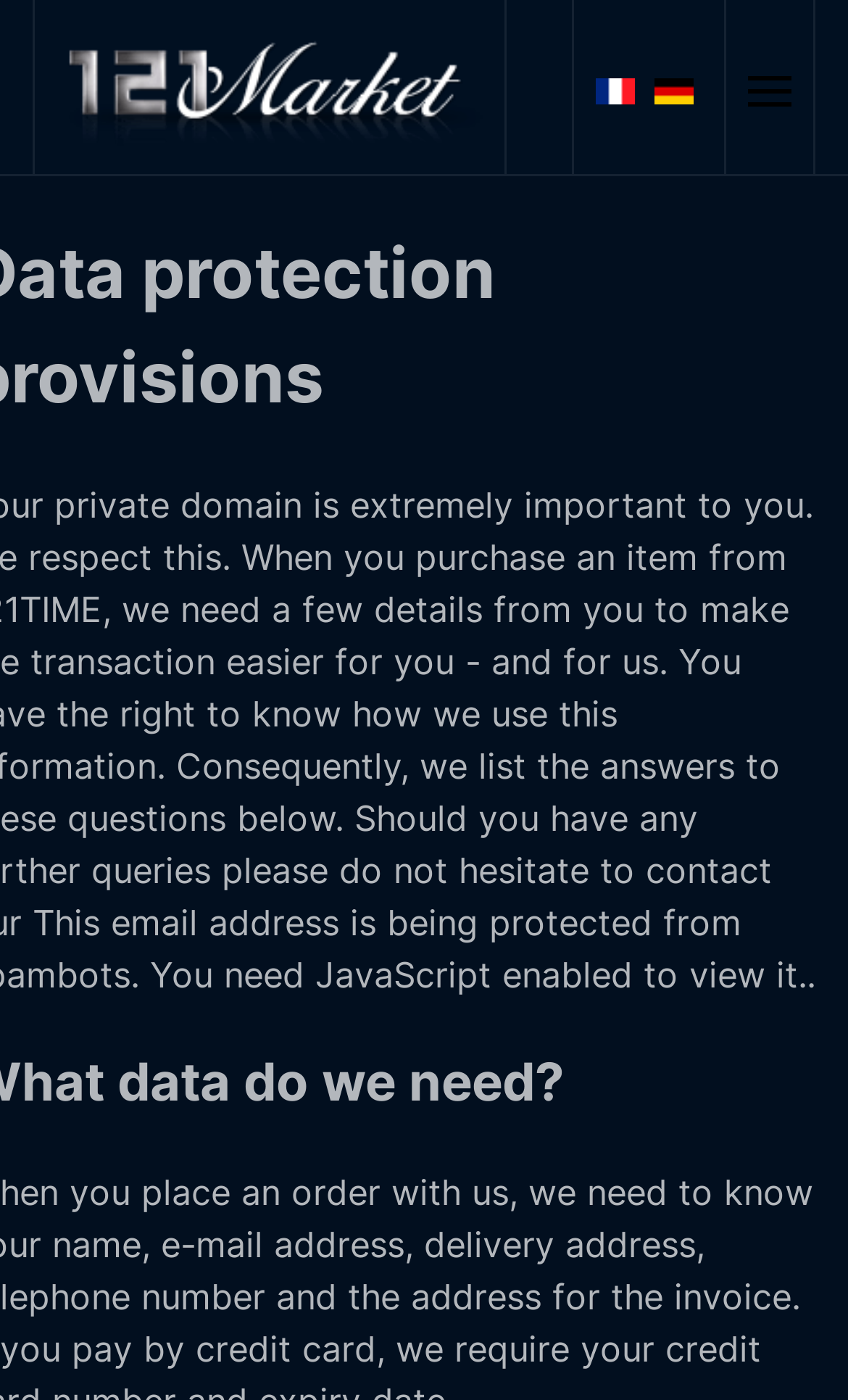Please provide a brief answer to the question using only one word or phrase: 
What is the purpose of the 'Open menu' button?

To open a menu